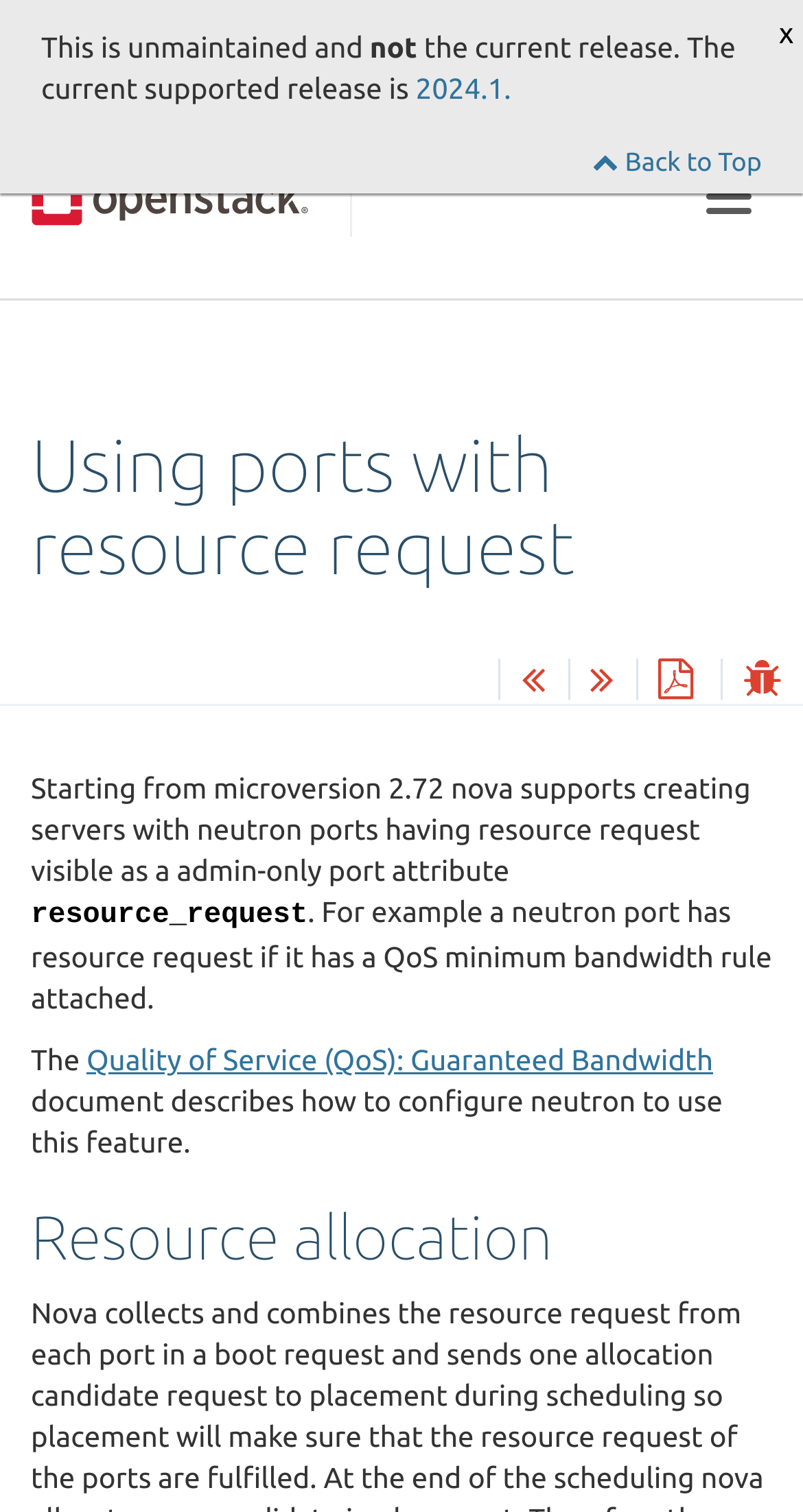Respond concisely with one word or phrase to the following query:
What is the minimum microversion of nova that supports creating servers with neutron ports?

2.72